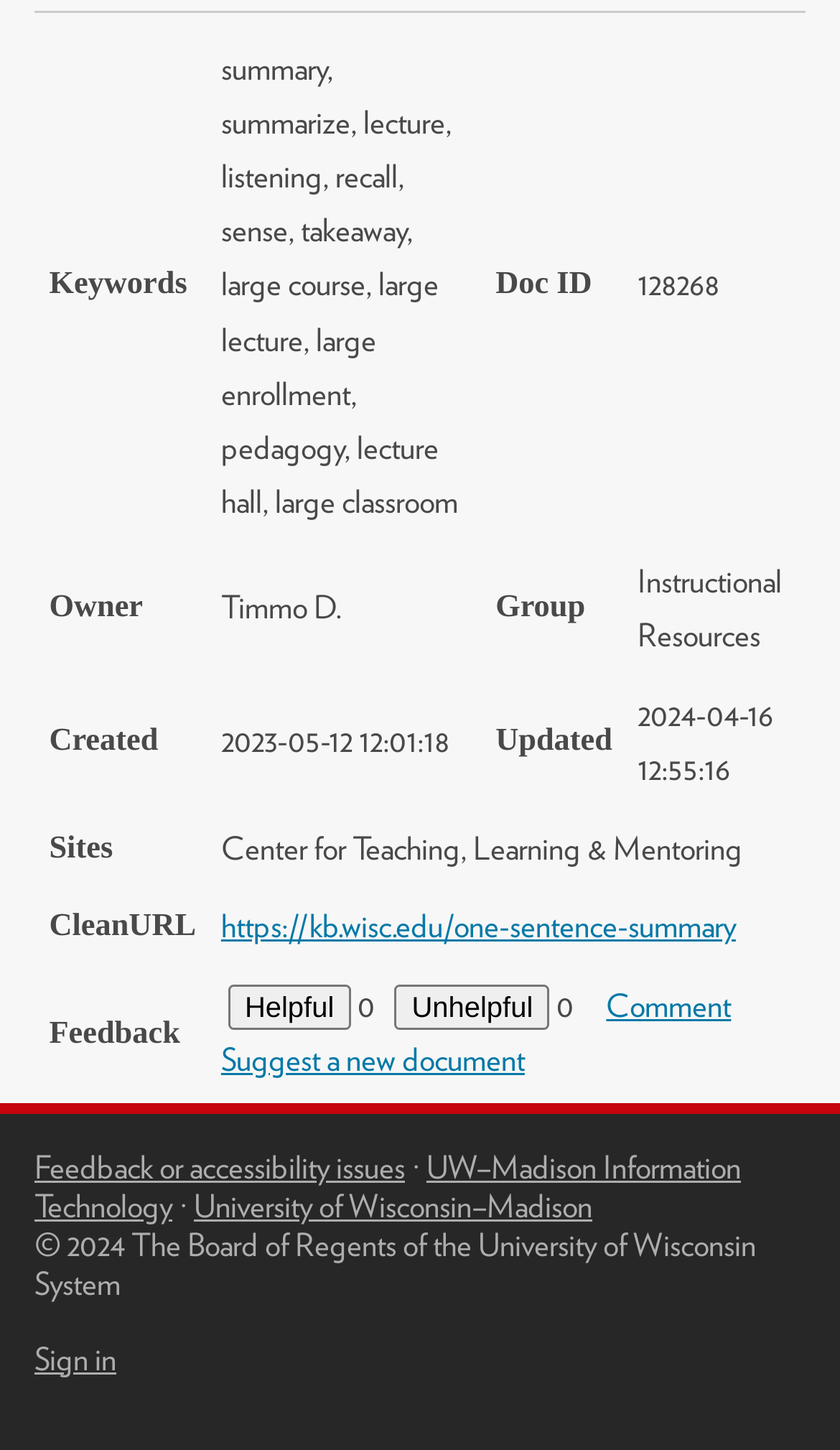Determine the bounding box coordinates for the area you should click to complete the following instruction: "Provide feedback by clicking on the 'Unhelpful' button".

[0.47, 0.679, 0.655, 0.71]